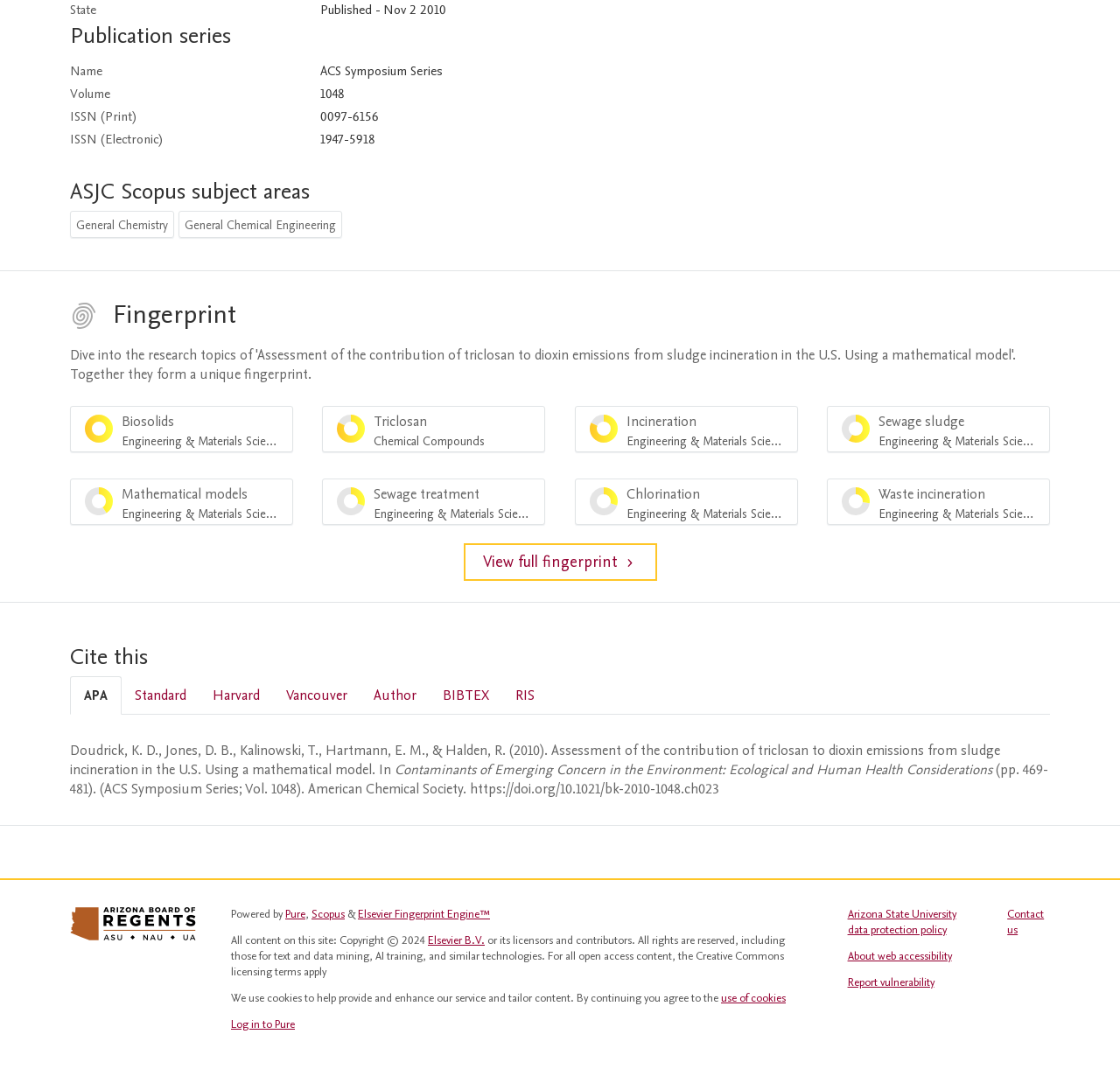Bounding box coordinates should be provided in the format (top-left x, top-left y, bottom-right x, bottom-right y) with all values between 0 and 1. Identify the bounding box for this UI element: APA

[0.062, 0.633, 0.109, 0.669]